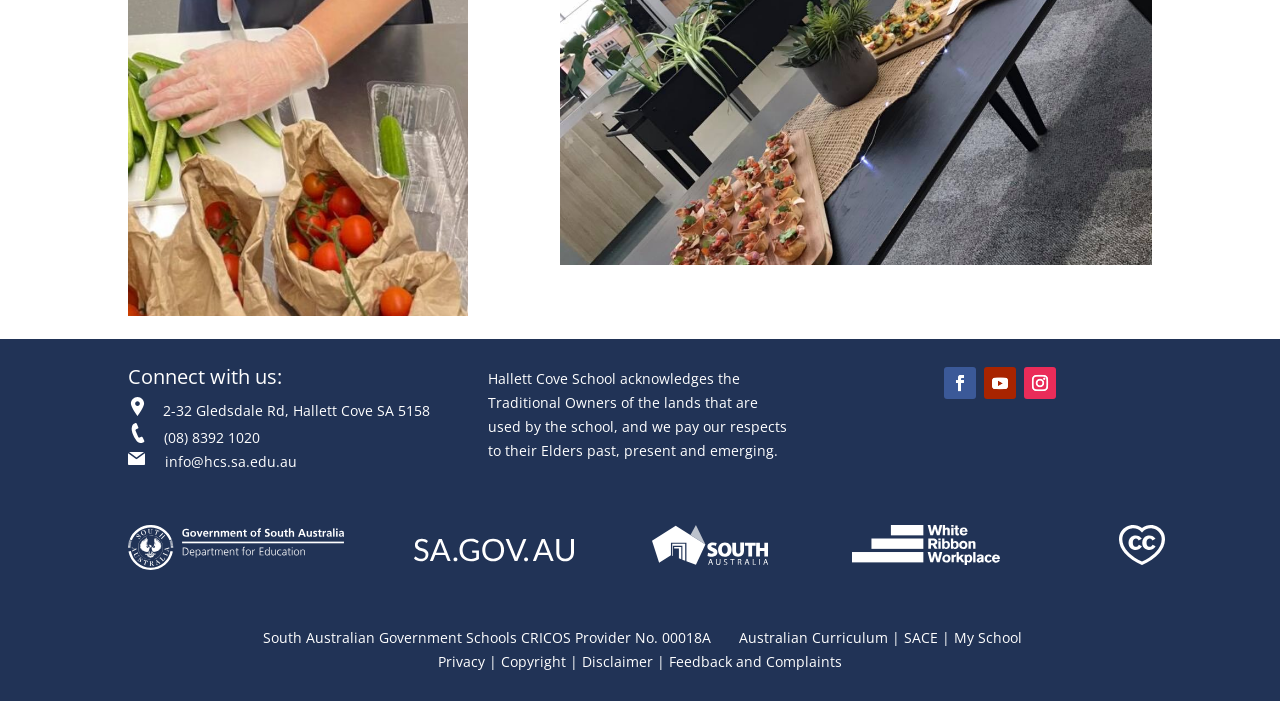How many links are there in the footer section?
Please use the image to provide an in-depth answer to the question.

The footer section contains links to 'Privacy', 'Copyright', 'Disclaimer', 'Feedback and Complaints', 'Australian Curriculum', 'SACE', and 'My School'. Therefore, there are 7 links in the footer section.